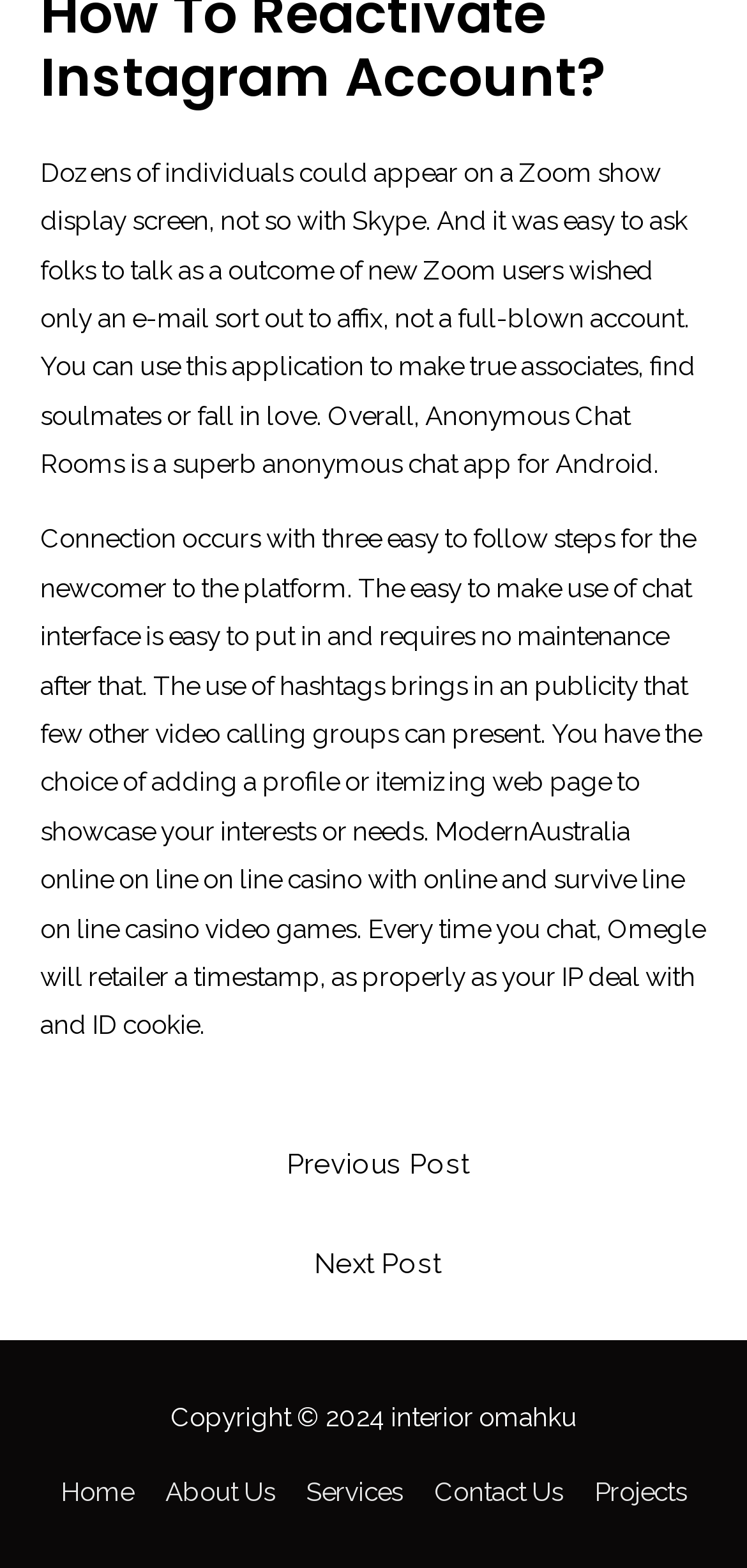What is the text next to the 'Copyright © 2024'?
Provide a thorough and detailed answer to the question.

I found the text next to the copyright information, which is 'interior omahku'.